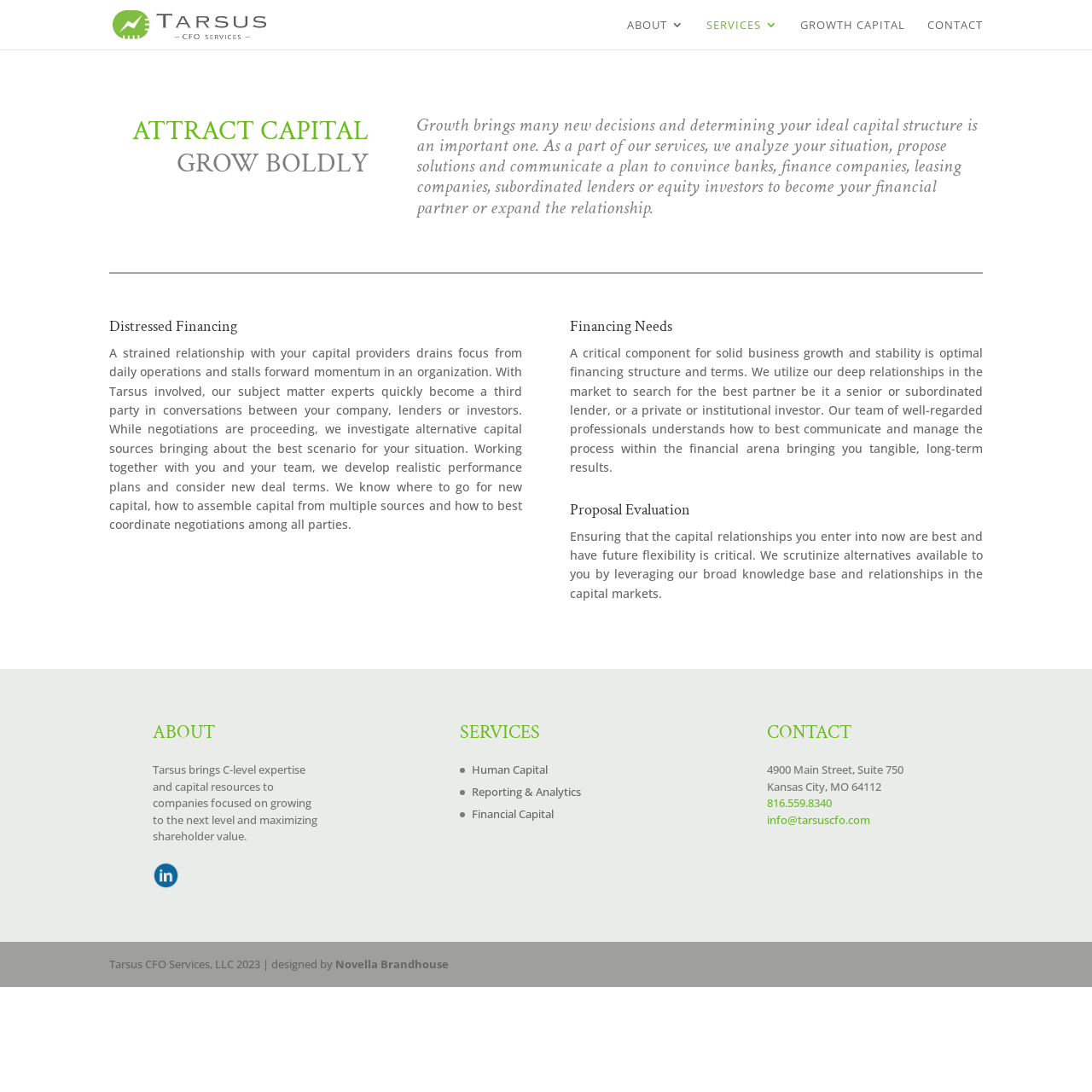What is the company name?
Look at the webpage screenshot and answer the question with a detailed explanation.

I found the company name by looking at the top-left corner of the webpage, where it says 'FINANCIAL CAPITAL | KC Business Financial Experts | Tarsus CFO Services'. The company name is 'Tarsus CFO Services'.